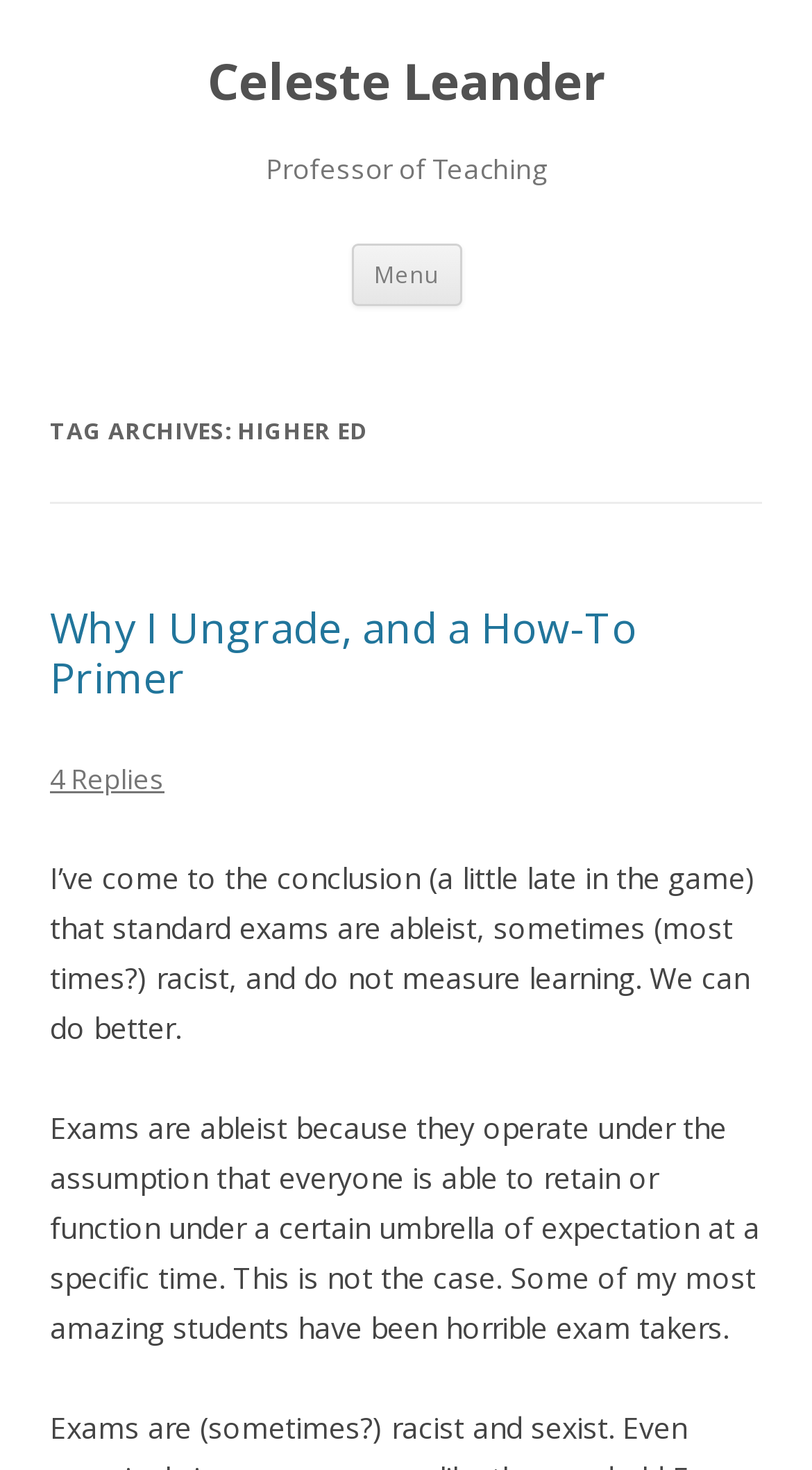How many replies are there to the article 'Why I Ungrade, and a How-To Primer'?
Look at the screenshot and respond with a single word or phrase.

4